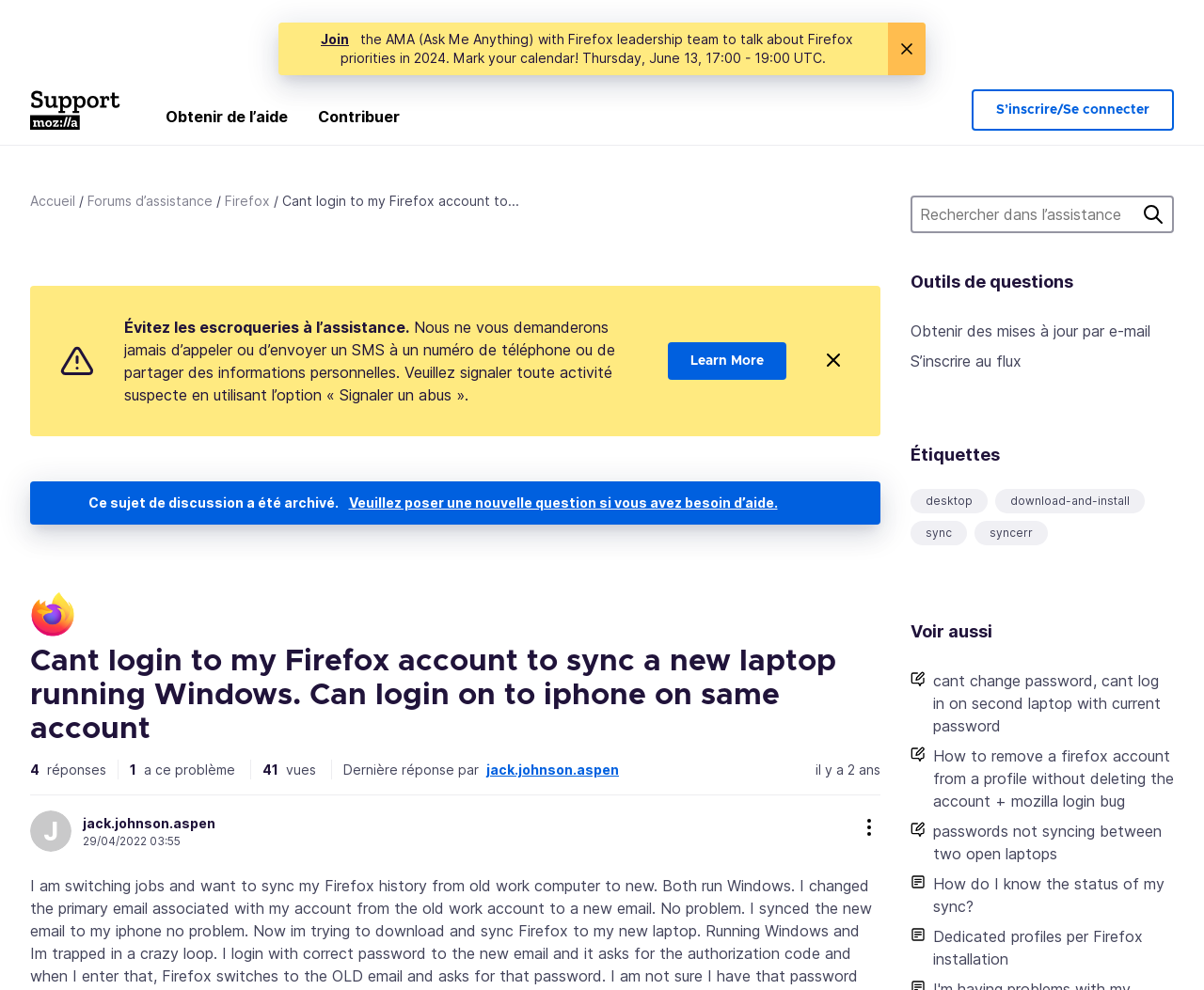Pinpoint the bounding box coordinates of the clickable area necessary to execute the following instruction: "View the 'Cant login to my Firefox account to...' topic". The coordinates should be given as four float numbers between 0 and 1, namely [left, top, right, bottom].

[0.234, 0.195, 0.431, 0.211]